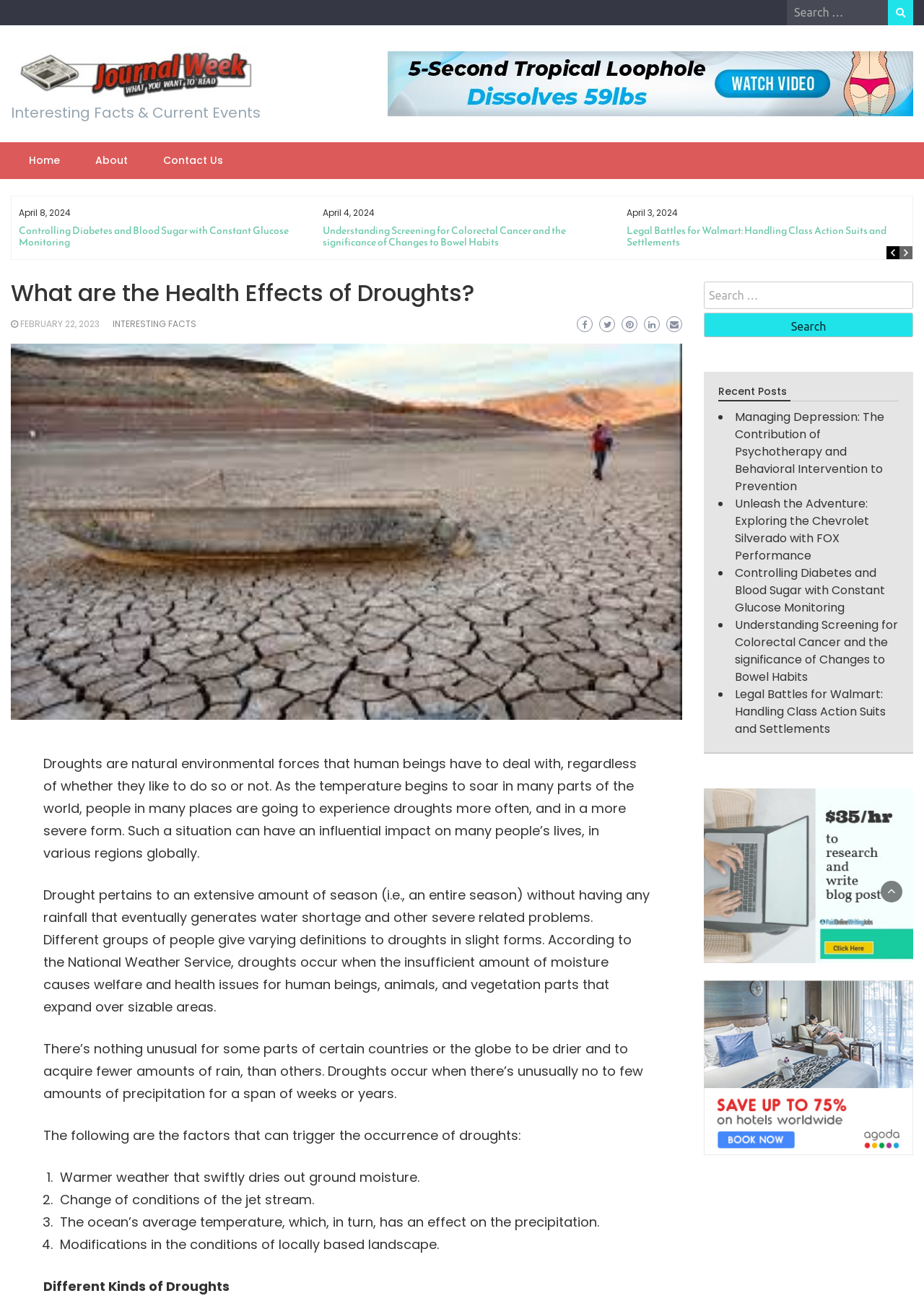Find the bounding box coordinates corresponding to the UI element with the description: "Interesting Facts". The coordinates should be formatted as [left, top, right, bottom], with values as floats between 0 and 1.

[0.122, 0.242, 0.212, 0.251]